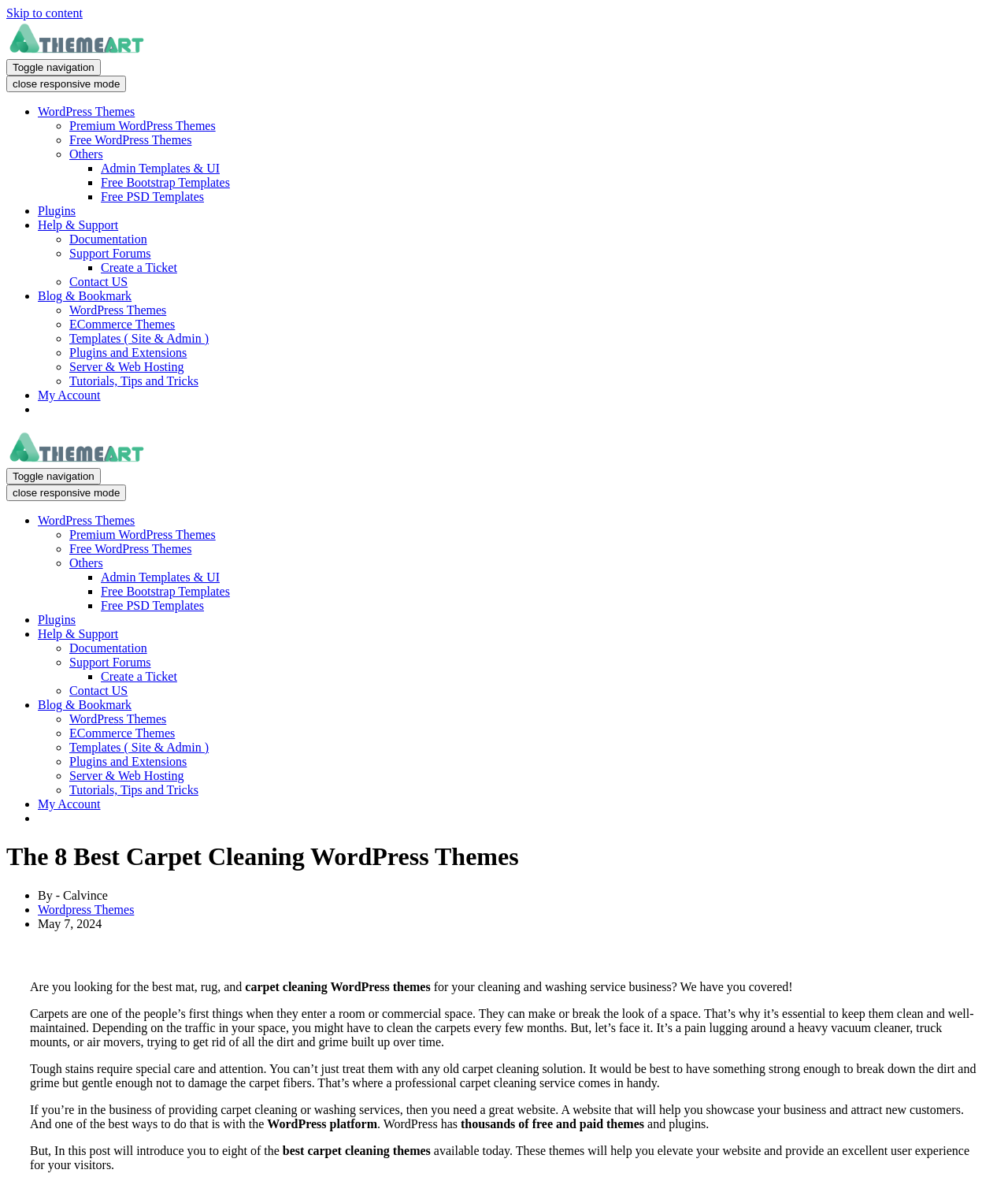Identify the bounding box coordinates for the region of the element that should be clicked to carry out the instruction: "Click on the 'Toggle navigation' button". The bounding box coordinates should be four float numbers between 0 and 1, i.e., [left, top, right, bottom].

[0.006, 0.05, 0.1, 0.063]